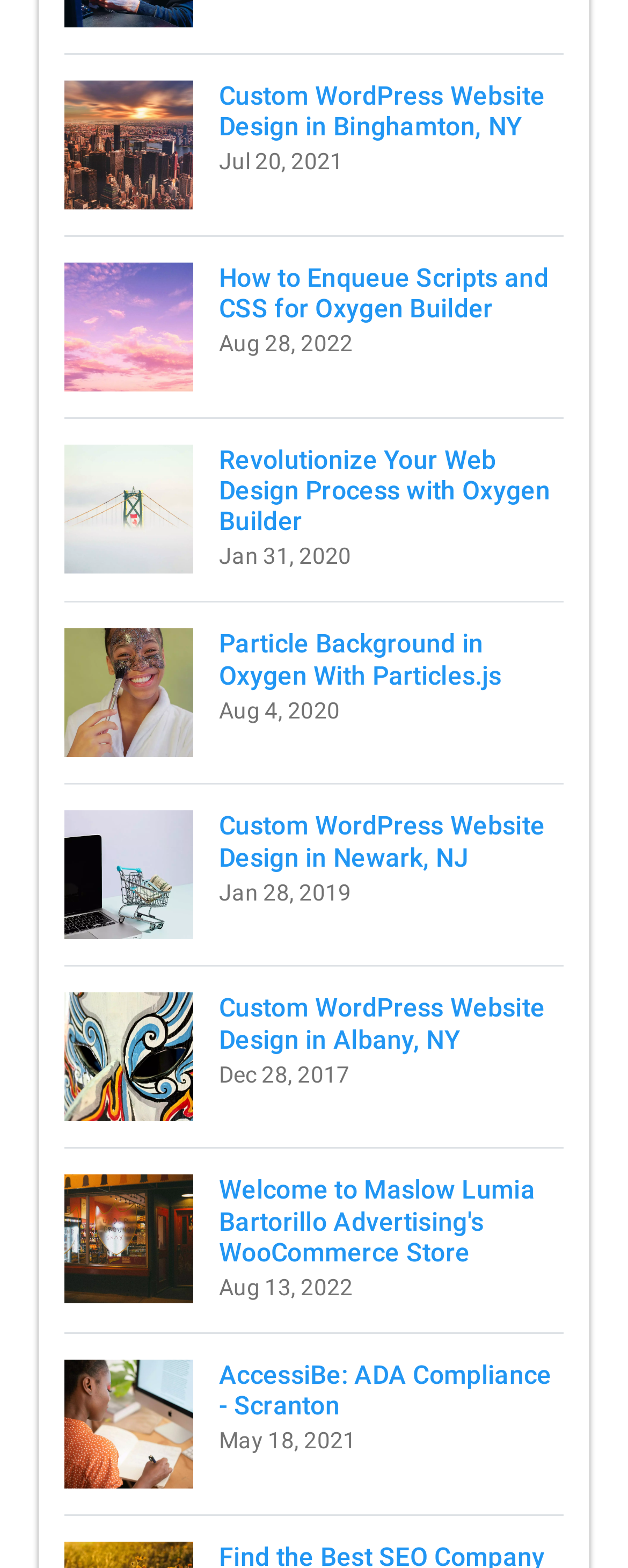Please respond to the question with a concise word or phrase:
What is the common theme among the links?

Web design and development